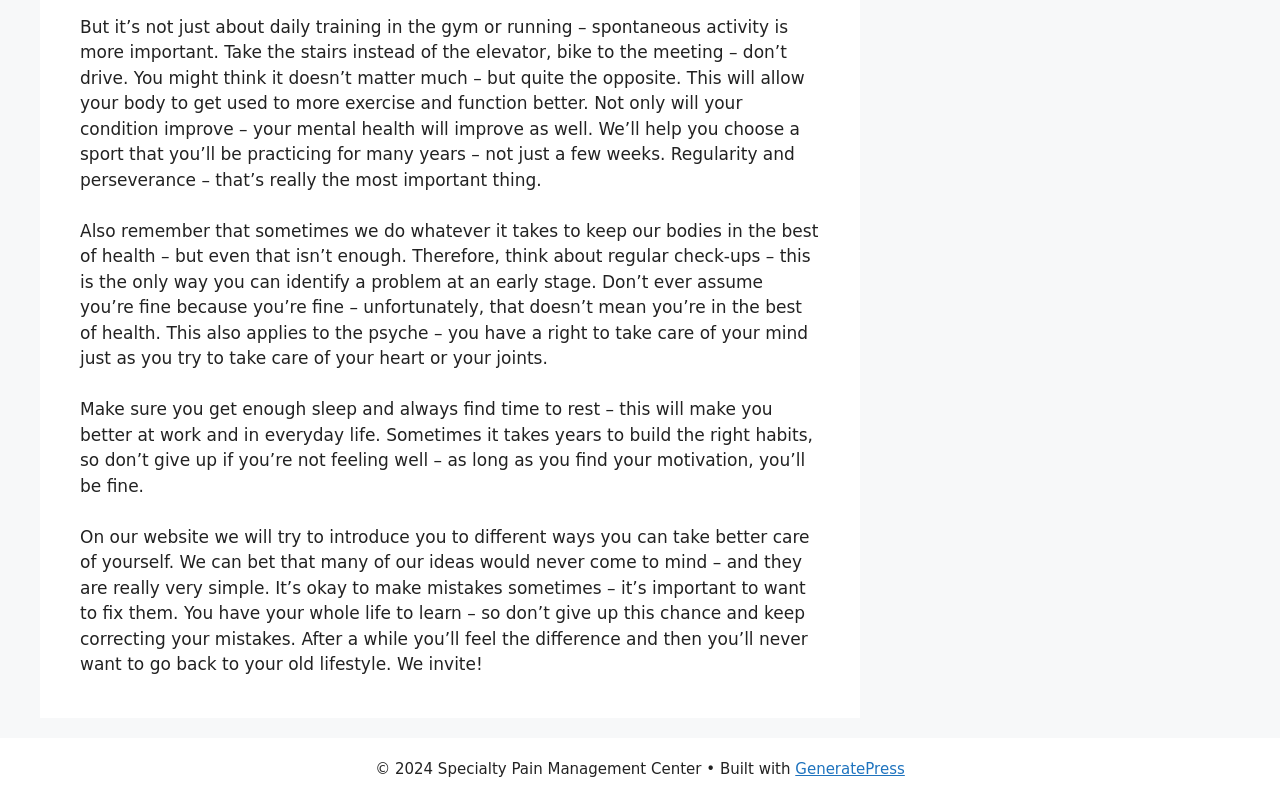What is the main topic of this webpage?
Please elaborate on the answer to the question with detailed information.

The webpage appears to be discussing the importance of regular exercise, taking care of one's mental health, and making healthy lifestyle choices. The text mentions taking the stairs instead of the elevator, biking to meetings, and getting enough sleep, which suggests that the main topic is health and wellness.